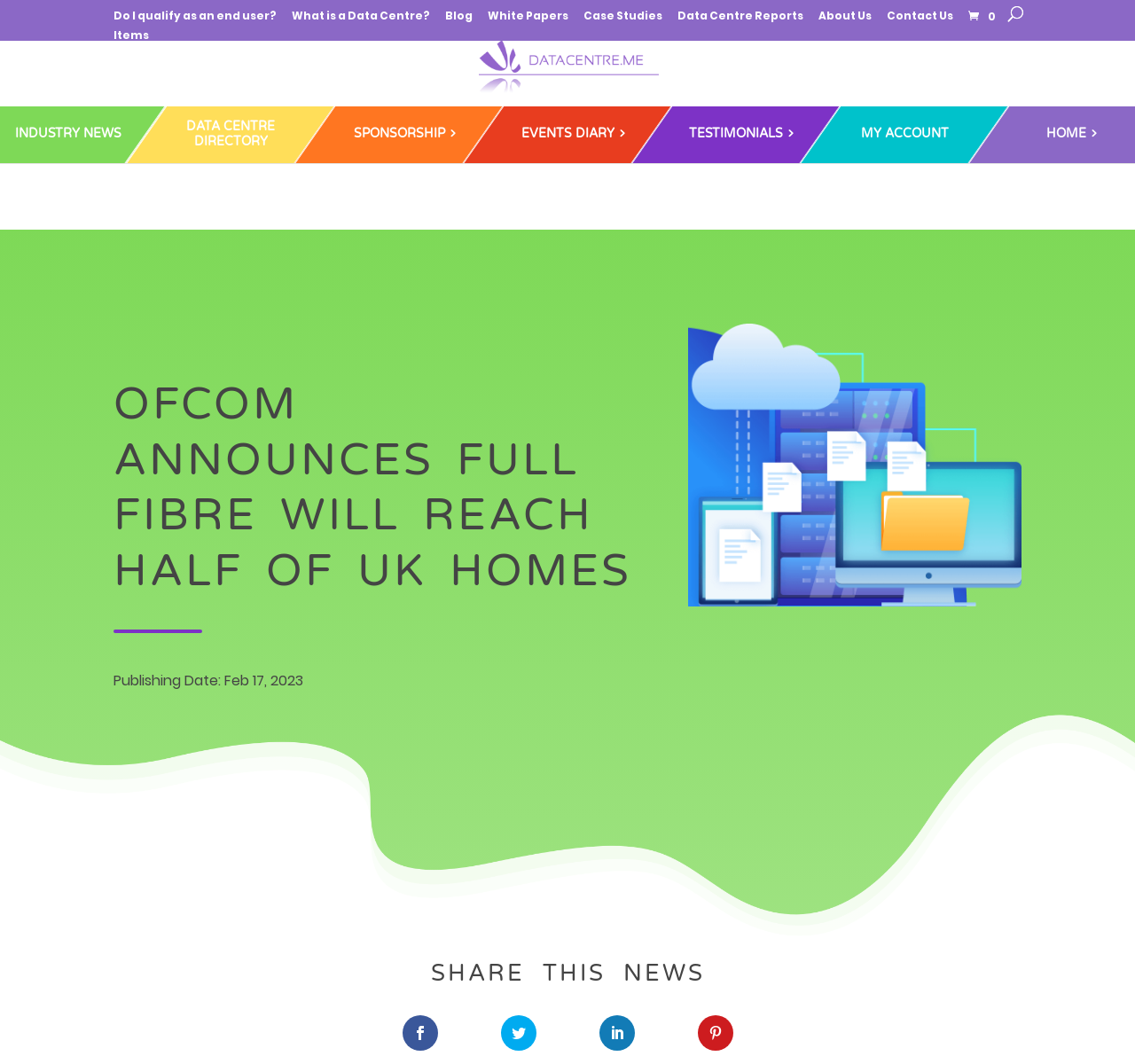Please identify the bounding box coordinates of the element's region that needs to be clicked to fulfill the following instruction: "Share this news on social media". The bounding box coordinates should consist of four float numbers between 0 and 1, i.e., [left, top, right, bottom].

[0.354, 0.954, 0.386, 0.987]